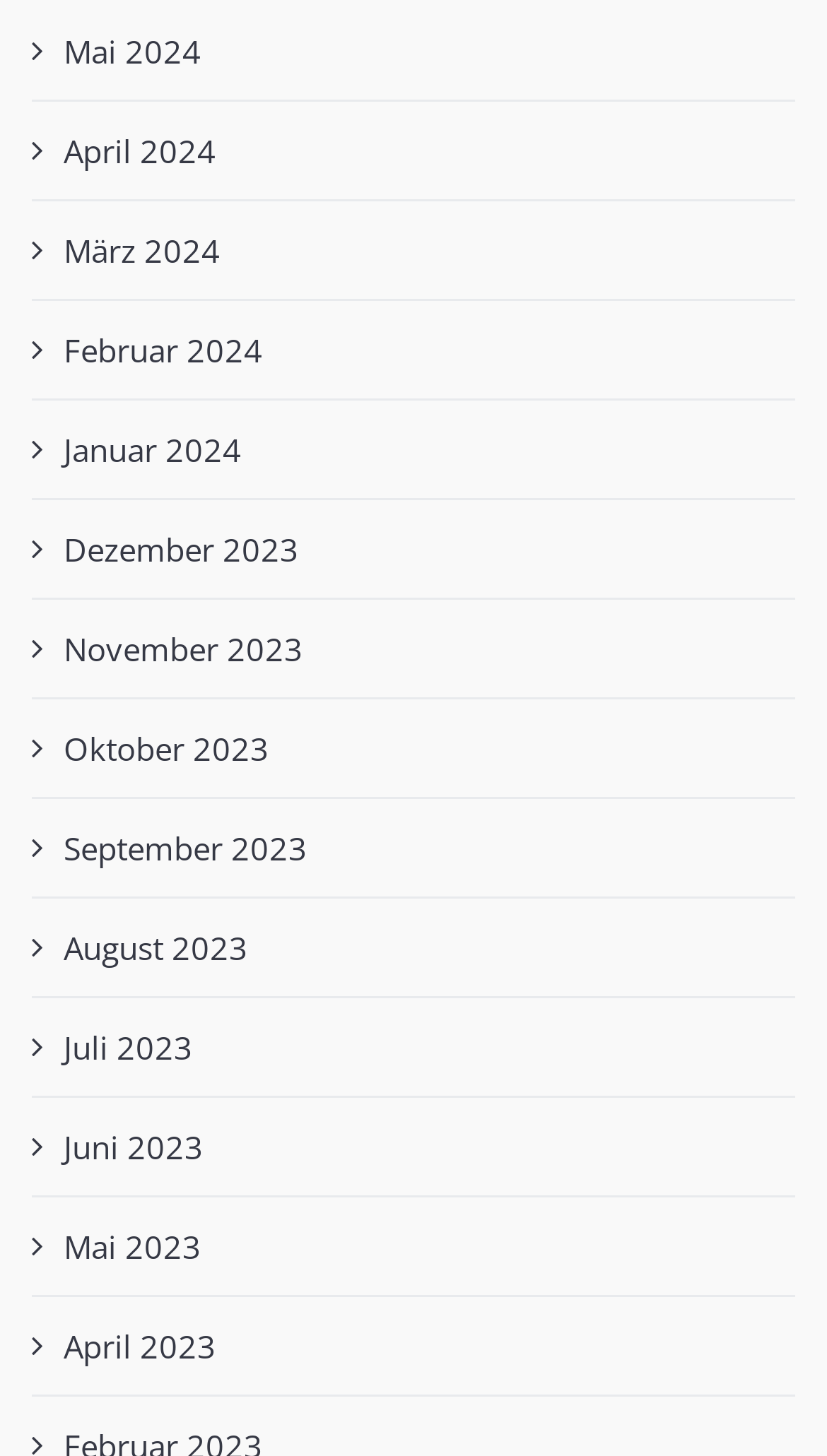What is the latest month listed in 2024?
Look at the image and provide a short answer using one word or a phrase.

May 2024